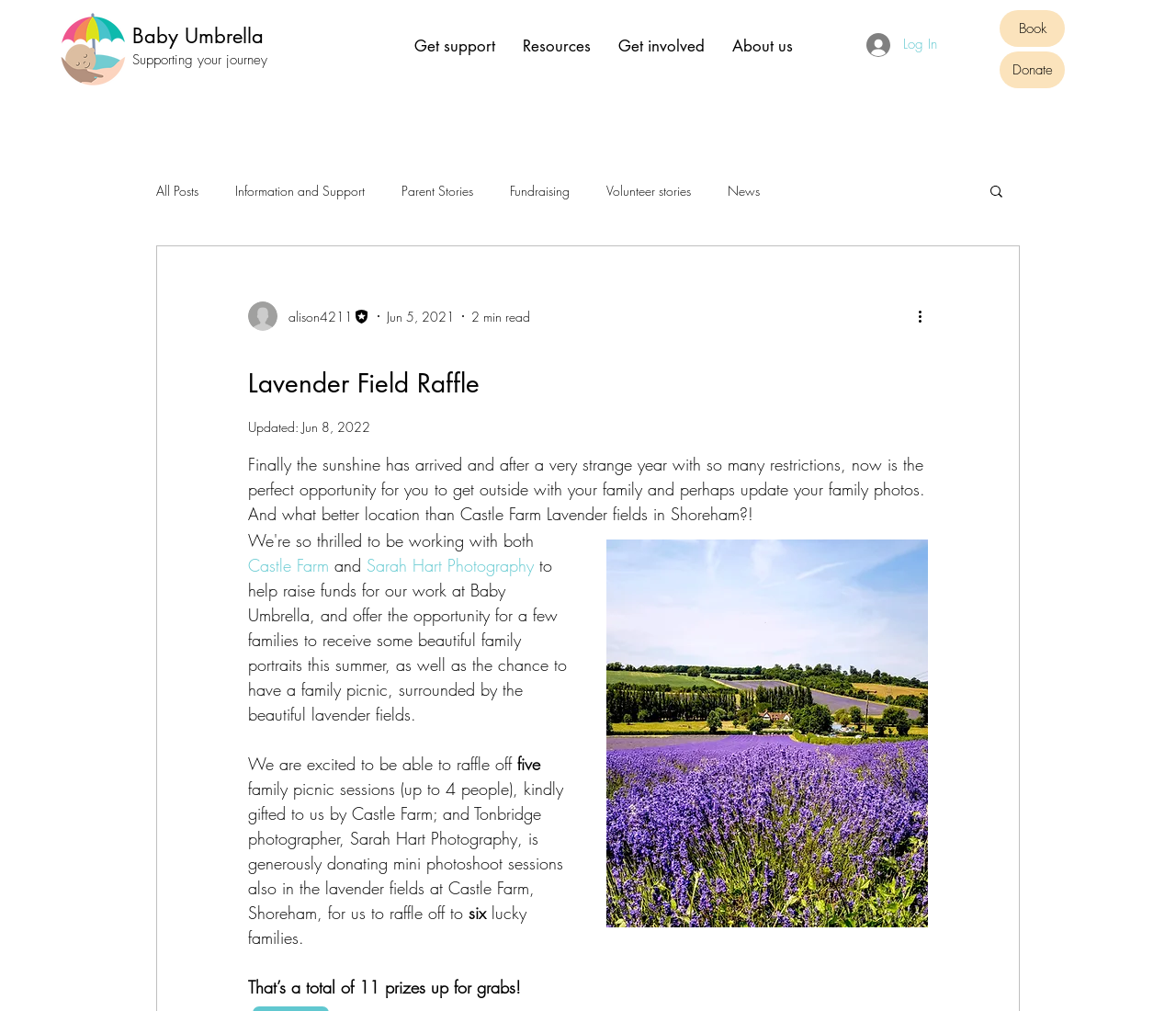Determine the bounding box for the HTML element described here: "Baby Umbrella". The coordinates should be given as [left, top, right, bottom] with each number being a float between 0 and 1.

[0.112, 0.023, 0.224, 0.048]